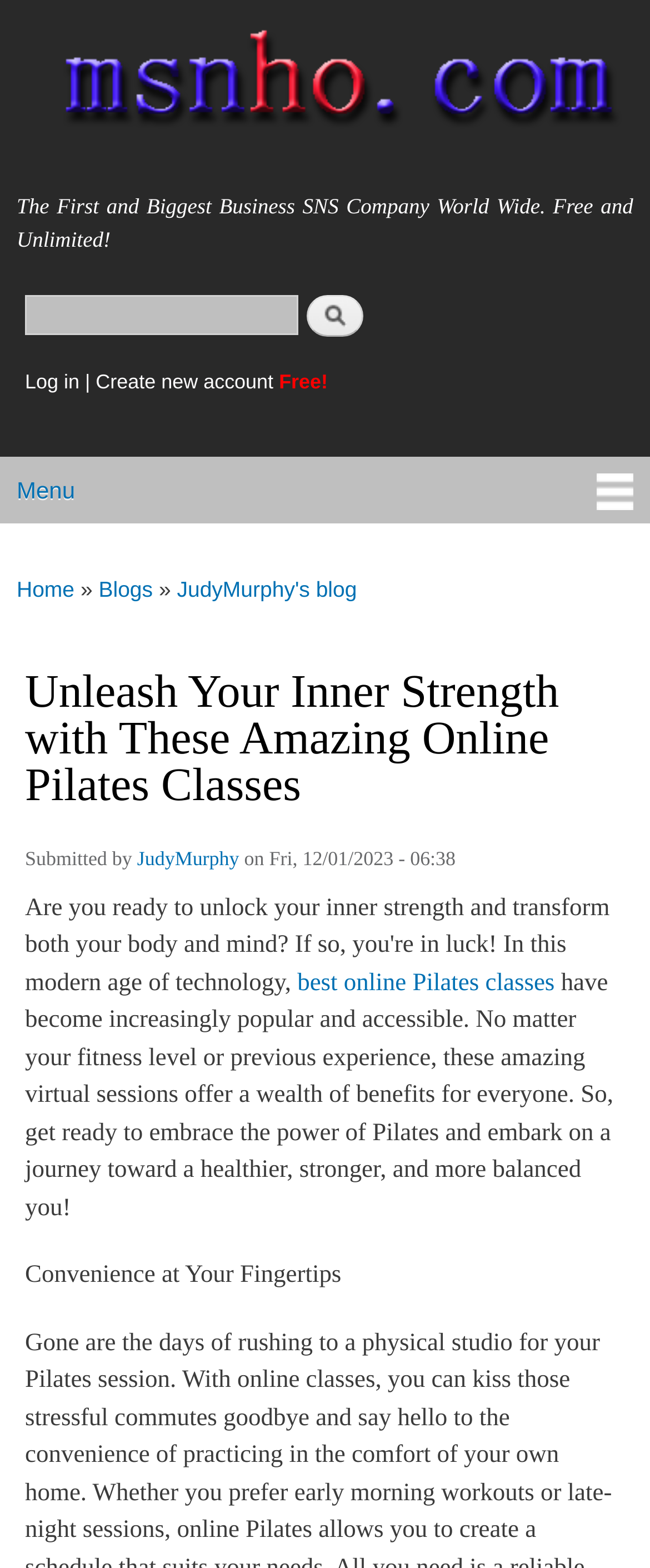What is the date of the blog post?
Answer the question with just one word or phrase using the image.

Fri, 12/01/2023